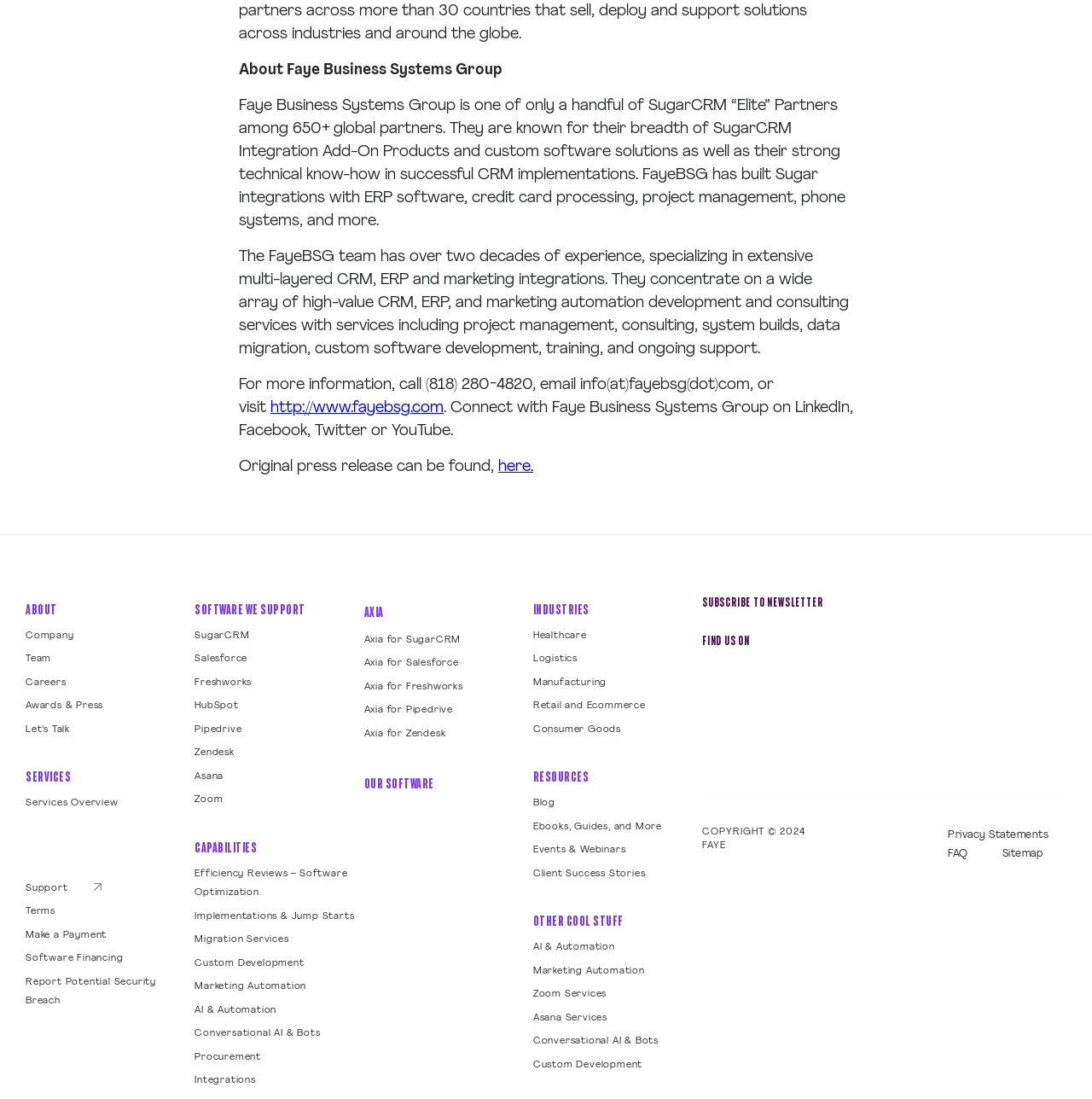Answer the question with a brief word or phrase:
How can I contact FayeBSG?

Call (818) 280-4820, email info(at)fayebsg(dot)com, or visit http://www.fayebsg.com